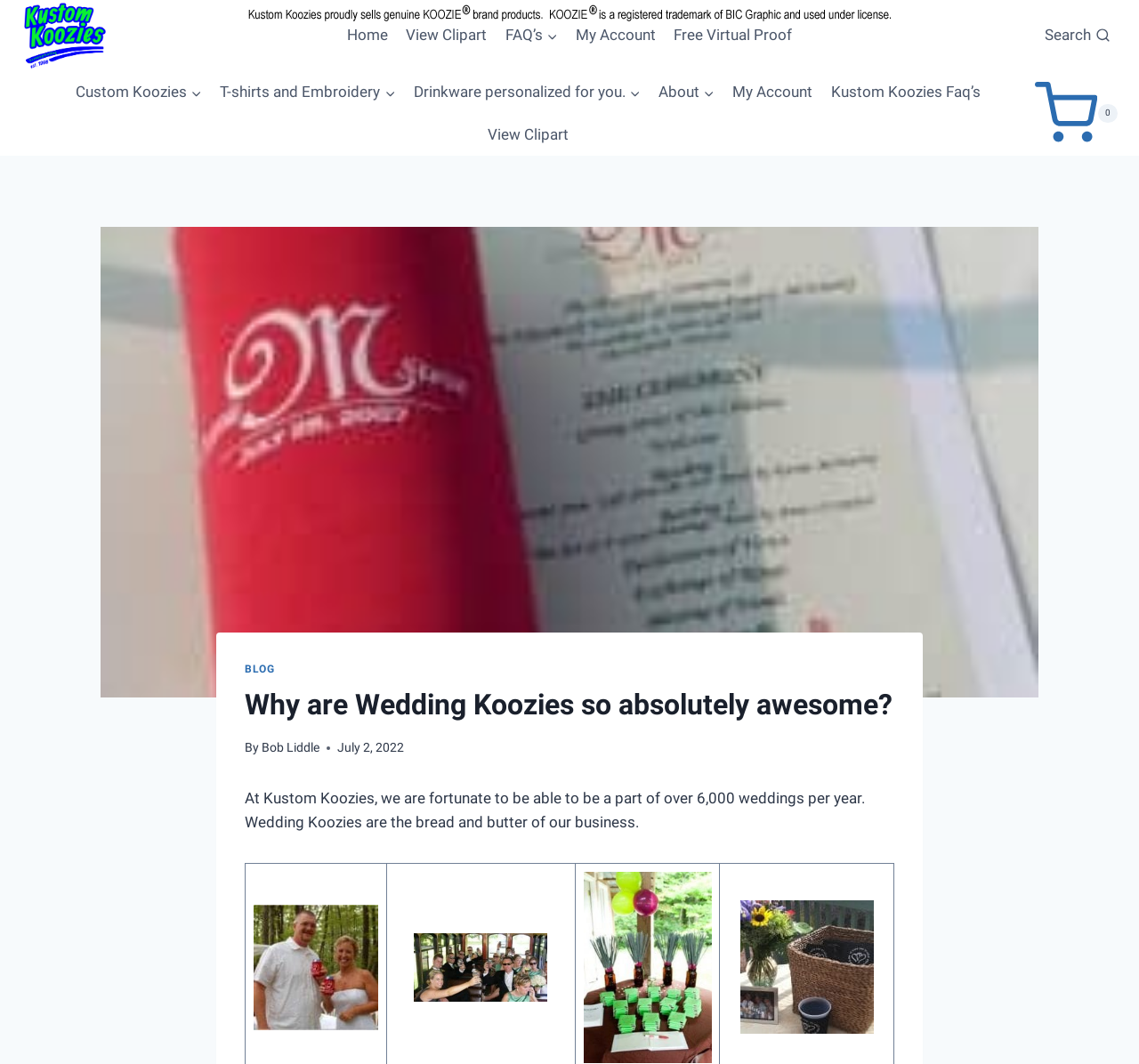Calculate the bounding box coordinates for the UI element based on the following description: "Drinkware personalized for you.Expand". Ensure the coordinates are four float numbers between 0 and 1, i.e., [left, top, right, bottom].

[0.355, 0.067, 0.57, 0.107]